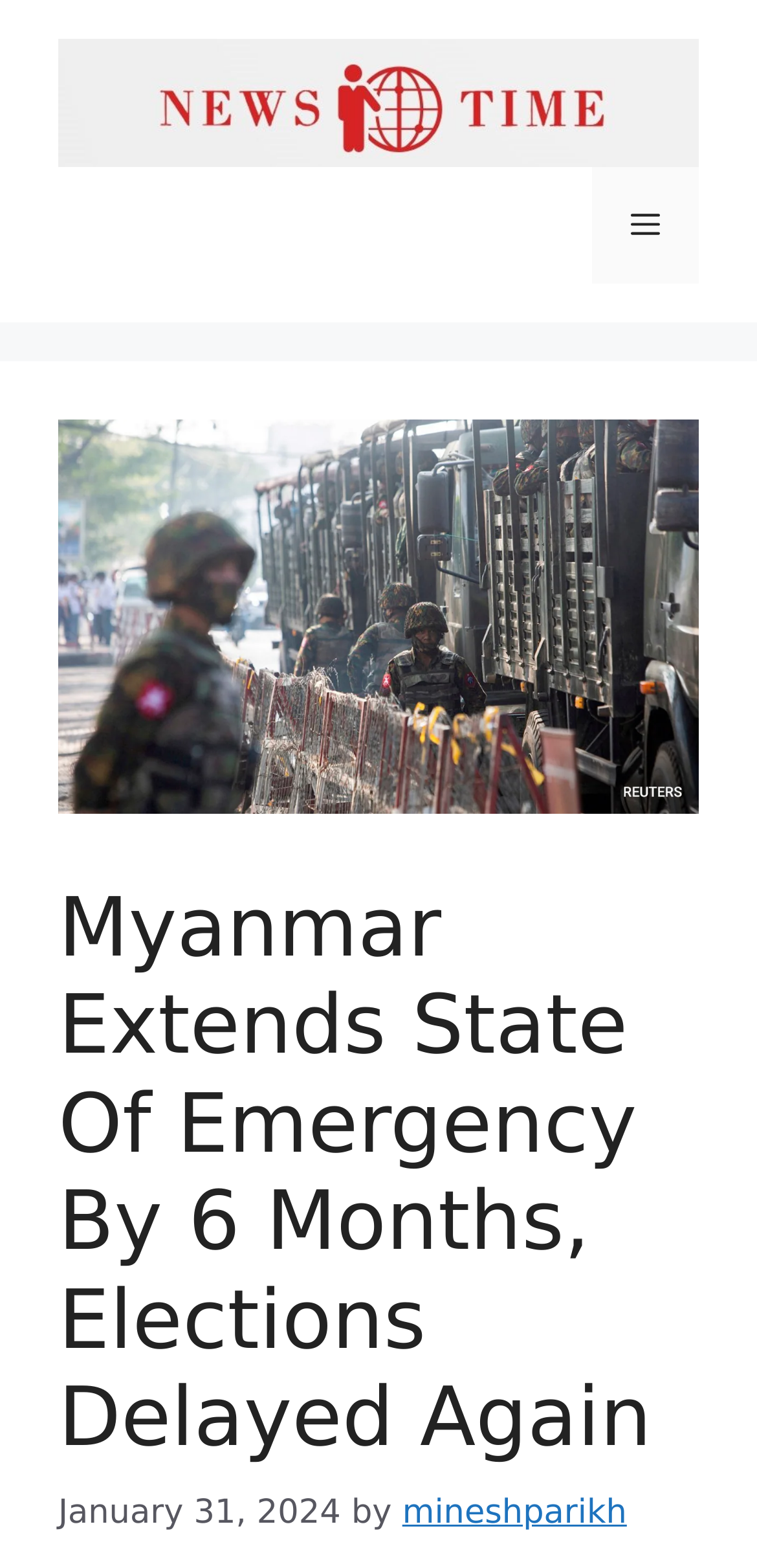By analyzing the image, answer the following question with a detailed response: Who is the author of the article?

I identified the author by looking at the link element within the content section, which contains the text 'mineshparikh'. This suggests that 'mineshparikh' is the author of the article.